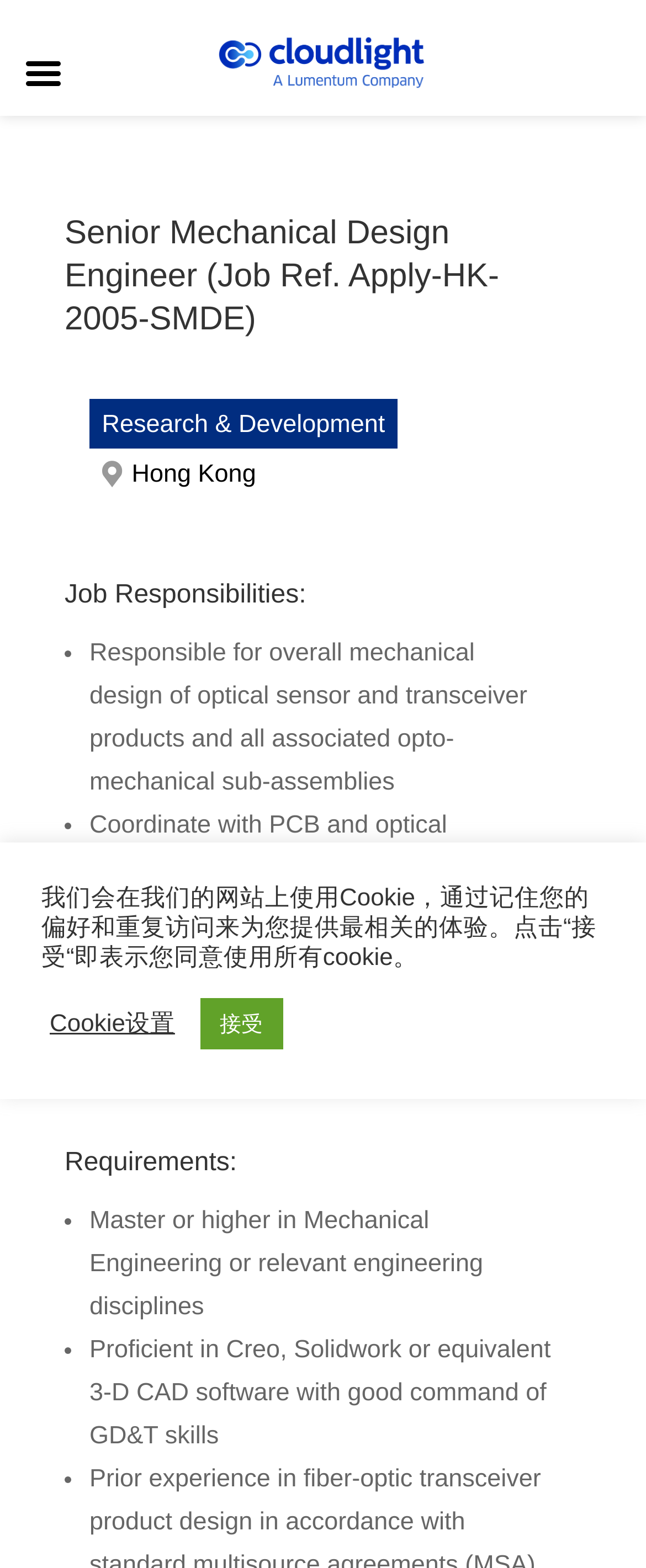Carefully observe the image and respond to the question with a detailed answer:
What is the job title of the job posting?

The job title can be found in the heading element at the top of the webpage, which reads 'Senior Mechanical Design Engineer (Job Ref. Apply-HK-2005-SMDE)'.